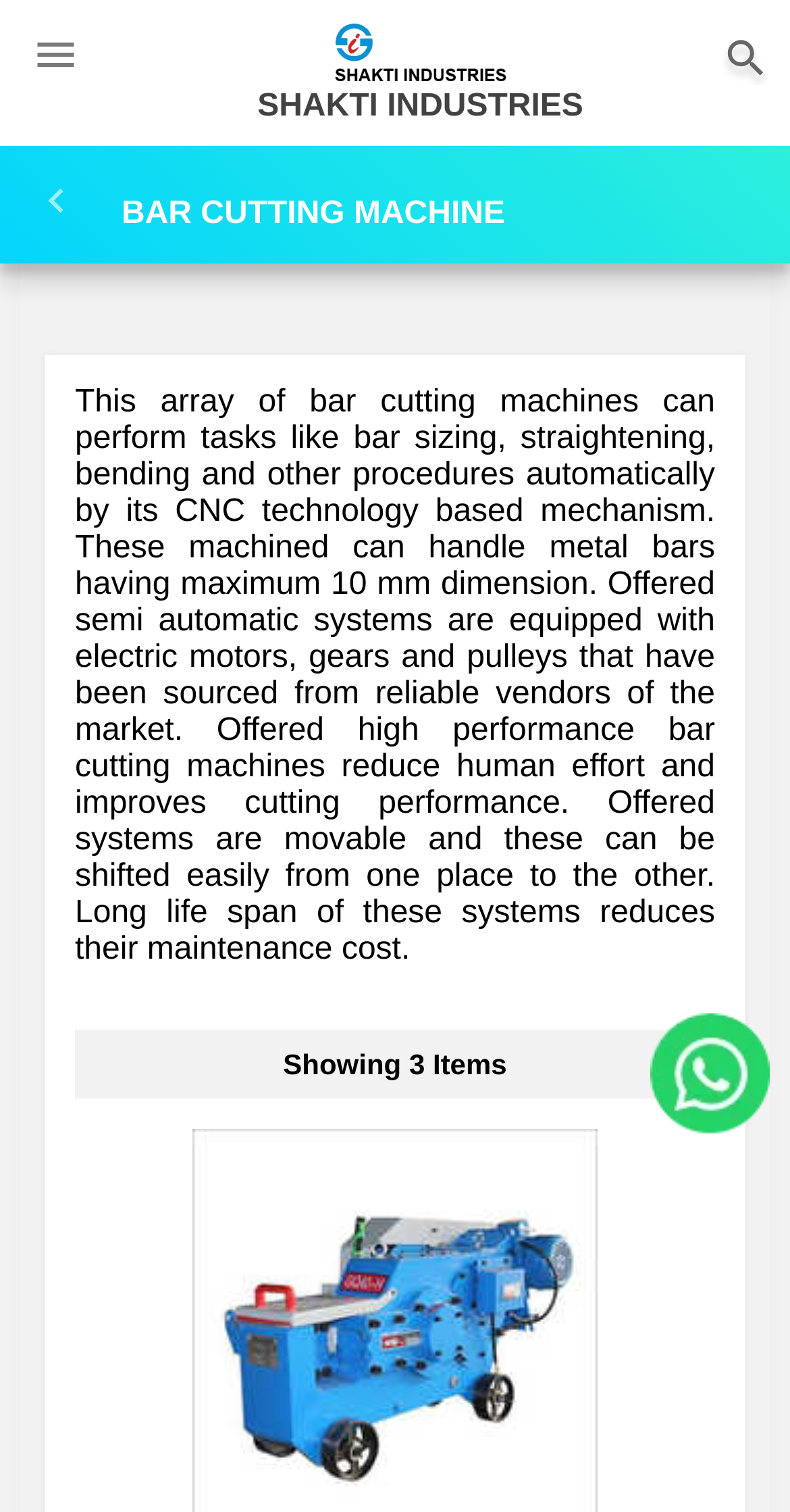Carefully examine the image and provide an in-depth answer to the question: What technology is used in the bar cutting machines?

The text mentions that the bar cutting machines are equipped with CNC technology-based mechanisms, which enables them to perform tasks automatically.